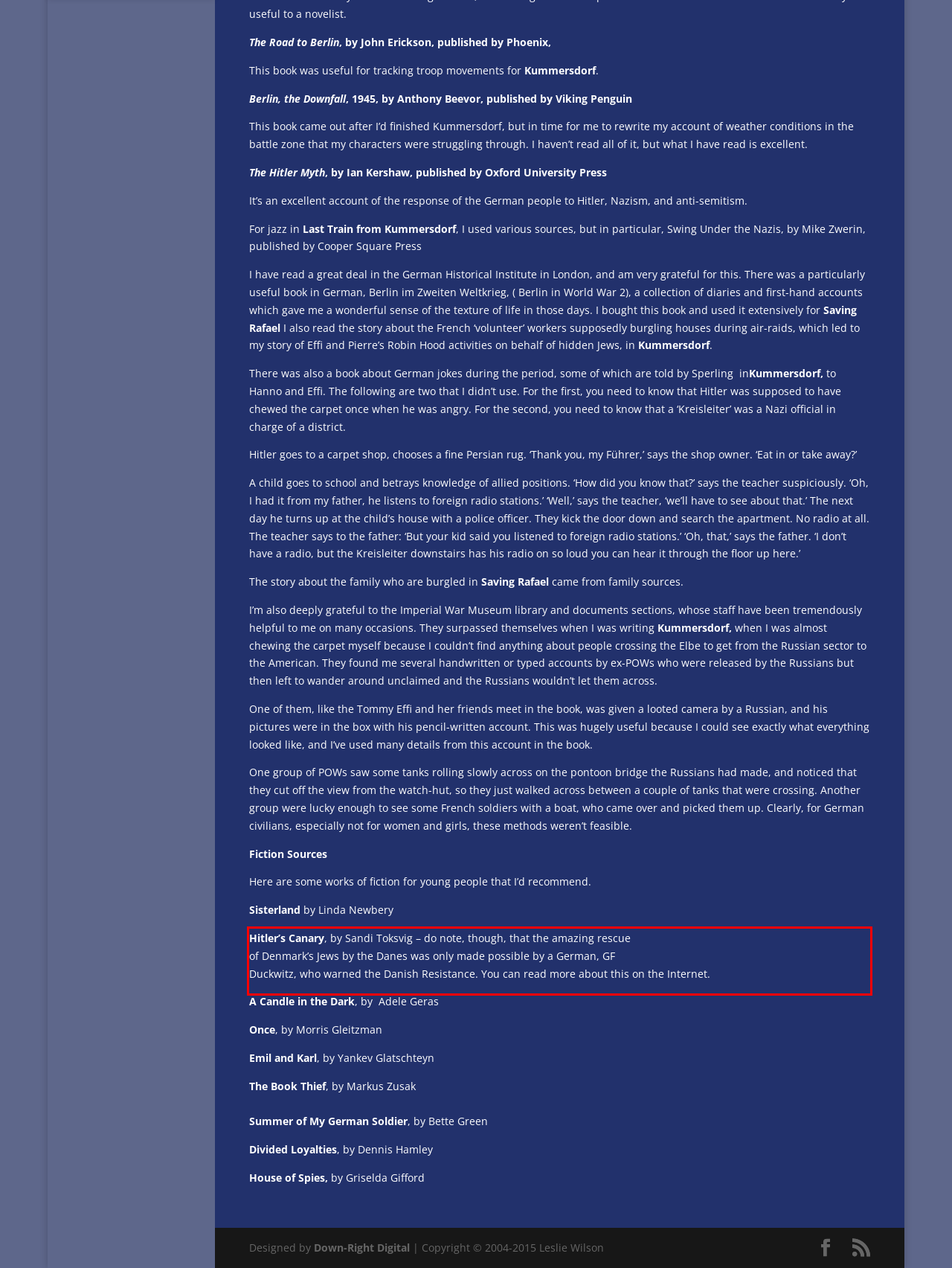Identify the red bounding box in the webpage screenshot and perform OCR to generate the text content enclosed.

Hitler’s Canary, by Sandi Toksvig – do note, though, that the amazing rescue of Denmark’s Jews by the Danes was only made possible by a German, GF Duckwitz, who warned the Danish Resistance. You can read more about this on the Internet.